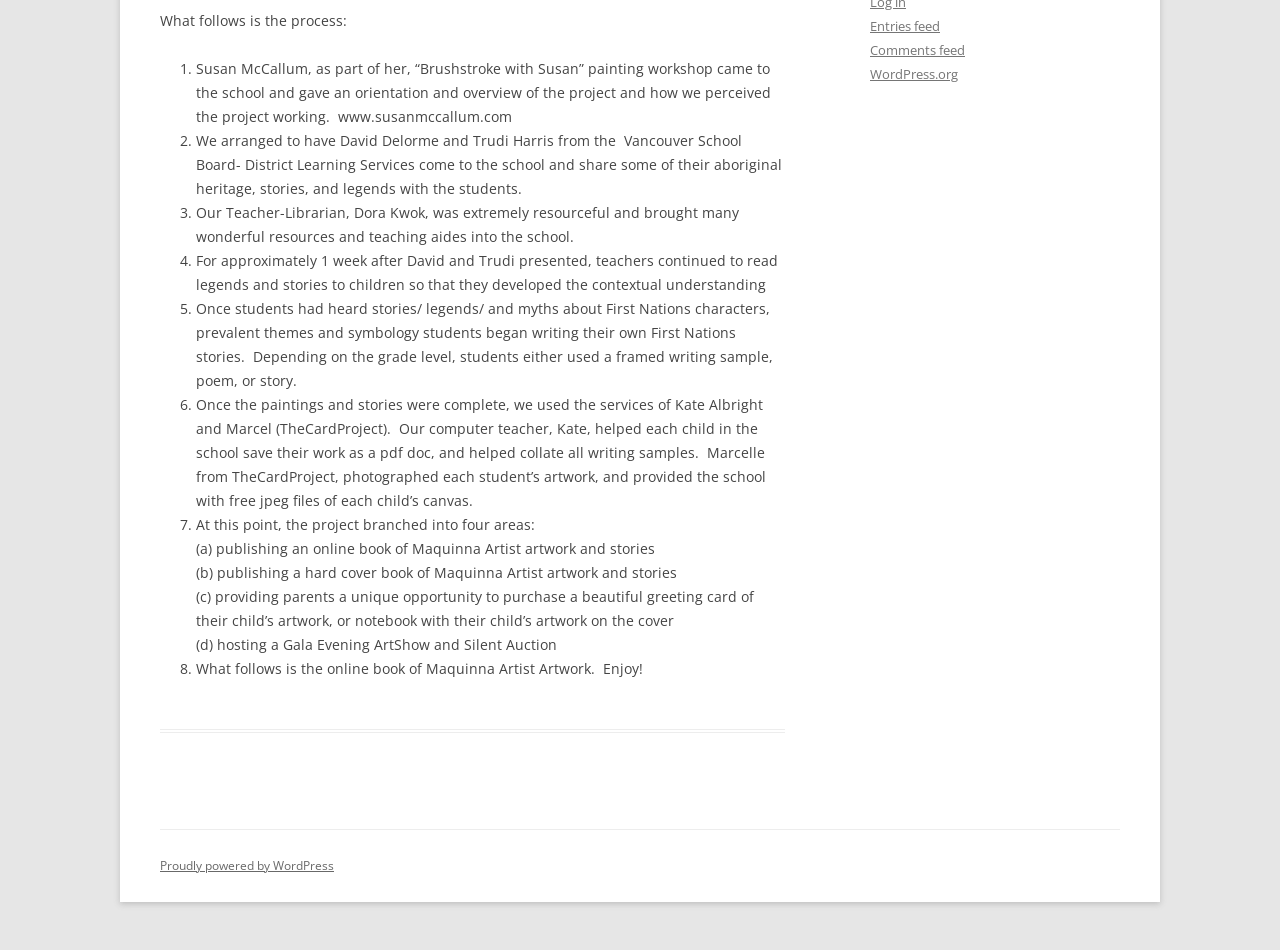Determine the bounding box for the UI element as described: "Entries feed". The coordinates should be represented as four float numbers between 0 and 1, formatted as [left, top, right, bottom].

[0.68, 0.018, 0.734, 0.037]